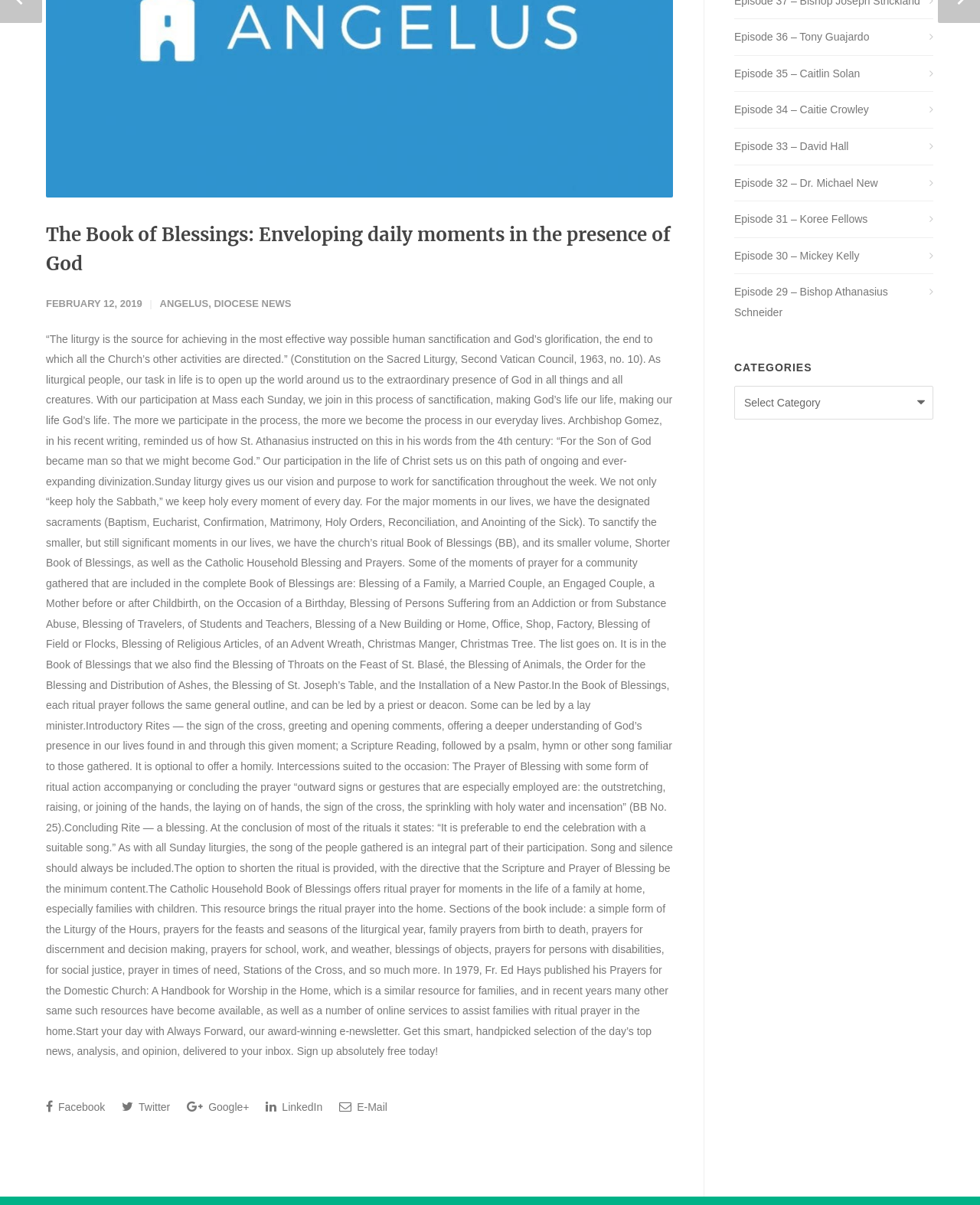Identify the bounding box for the UI element described as: "Diocese News". The coordinates should be four float numbers between 0 and 1, i.e., [left, top, right, bottom].

[0.218, 0.247, 0.297, 0.257]